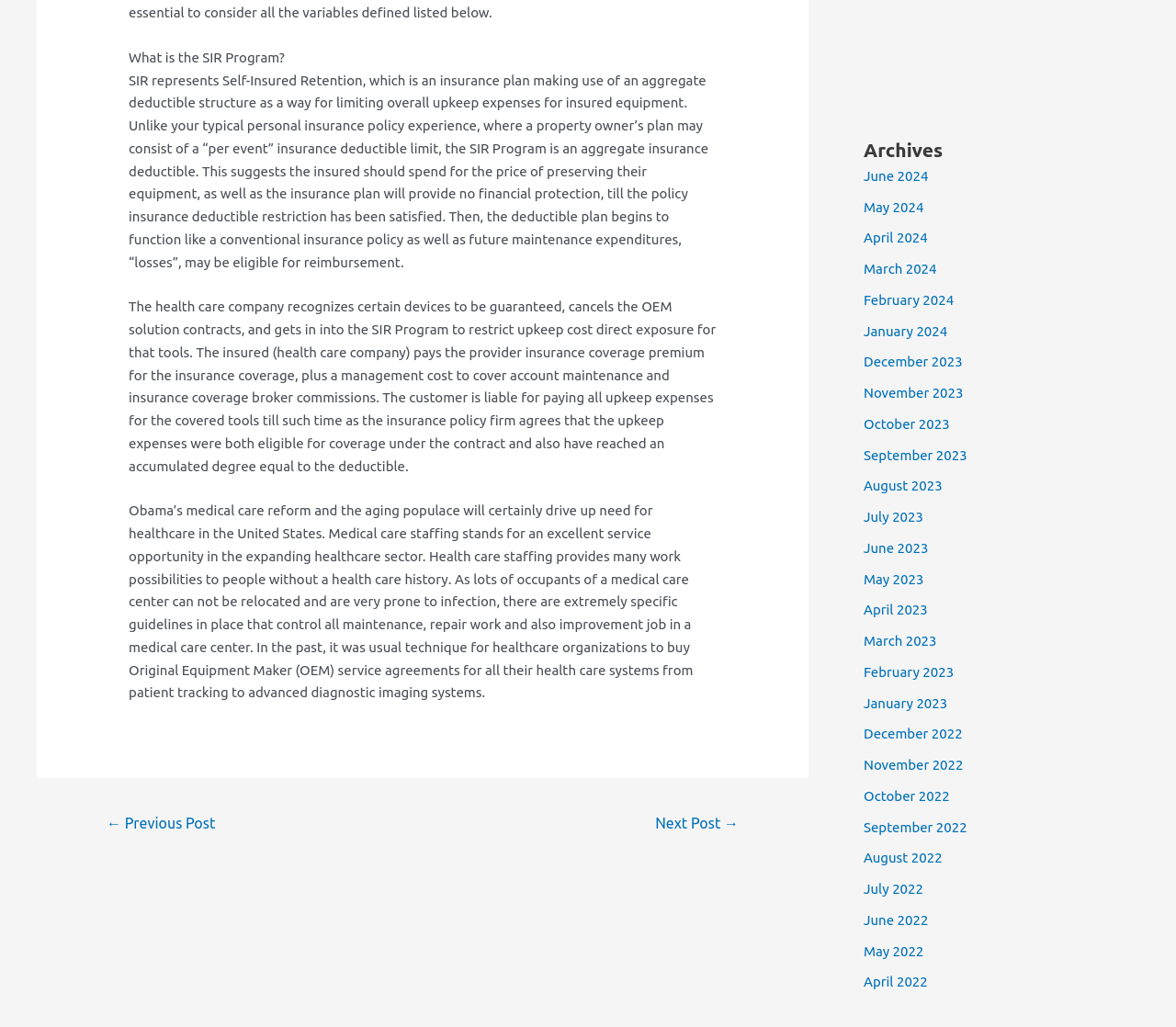What is driving up demand for healthcare in the US?
Please provide a comprehensive answer based on the visual information in the image.

According to the fourth paragraph of the webpage, Obama's medical care reform and the aging populace will drive up need for healthcare in the United States.